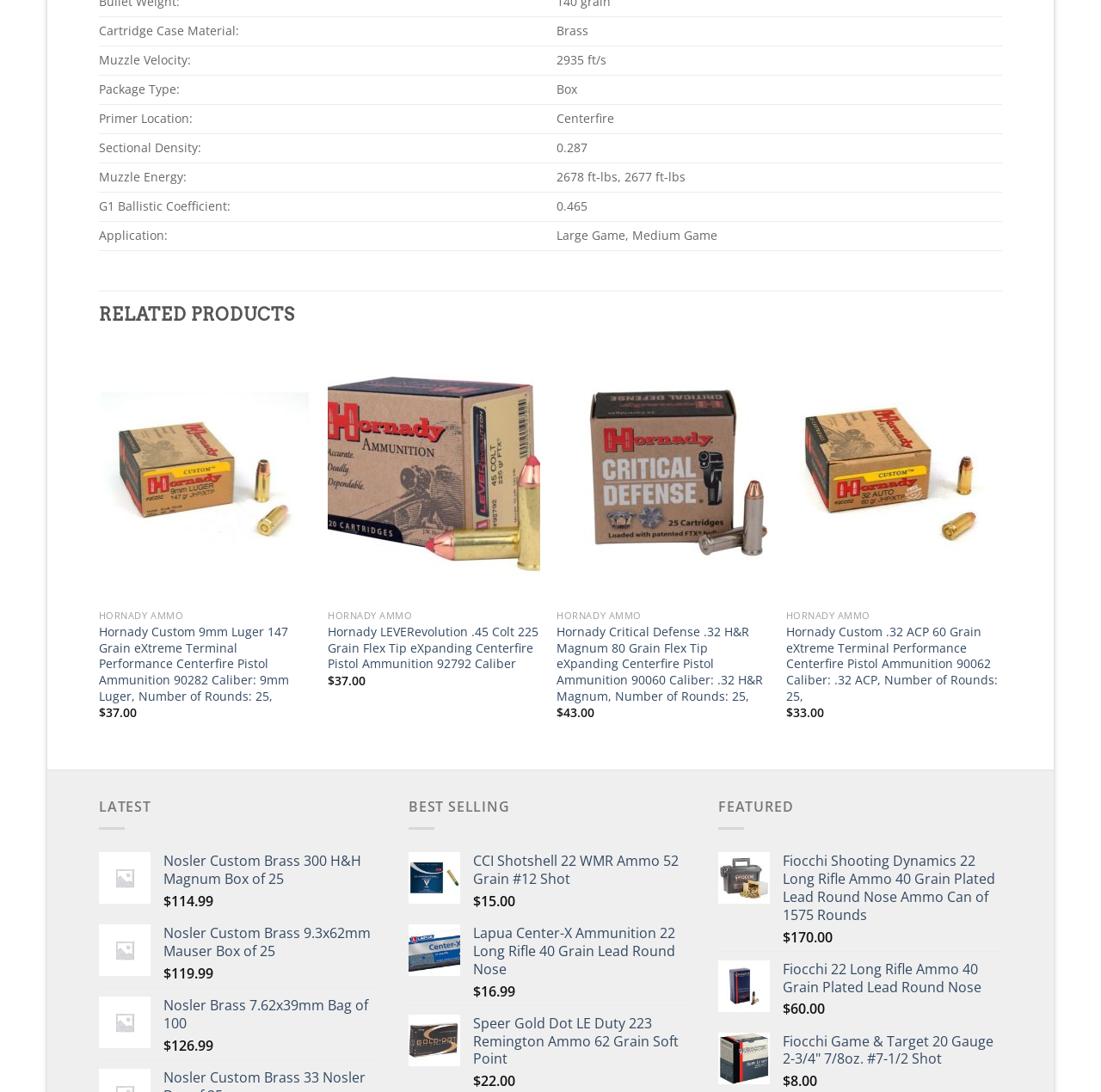Given the element description Quick View, identify the bounding box coordinates for the UI element on the webpage screenshot. The format should be (top-left x, top-left y, bottom-right x, bottom-right y), with values between 0 and 1.

[0.506, 0.551, 0.698, 0.578]